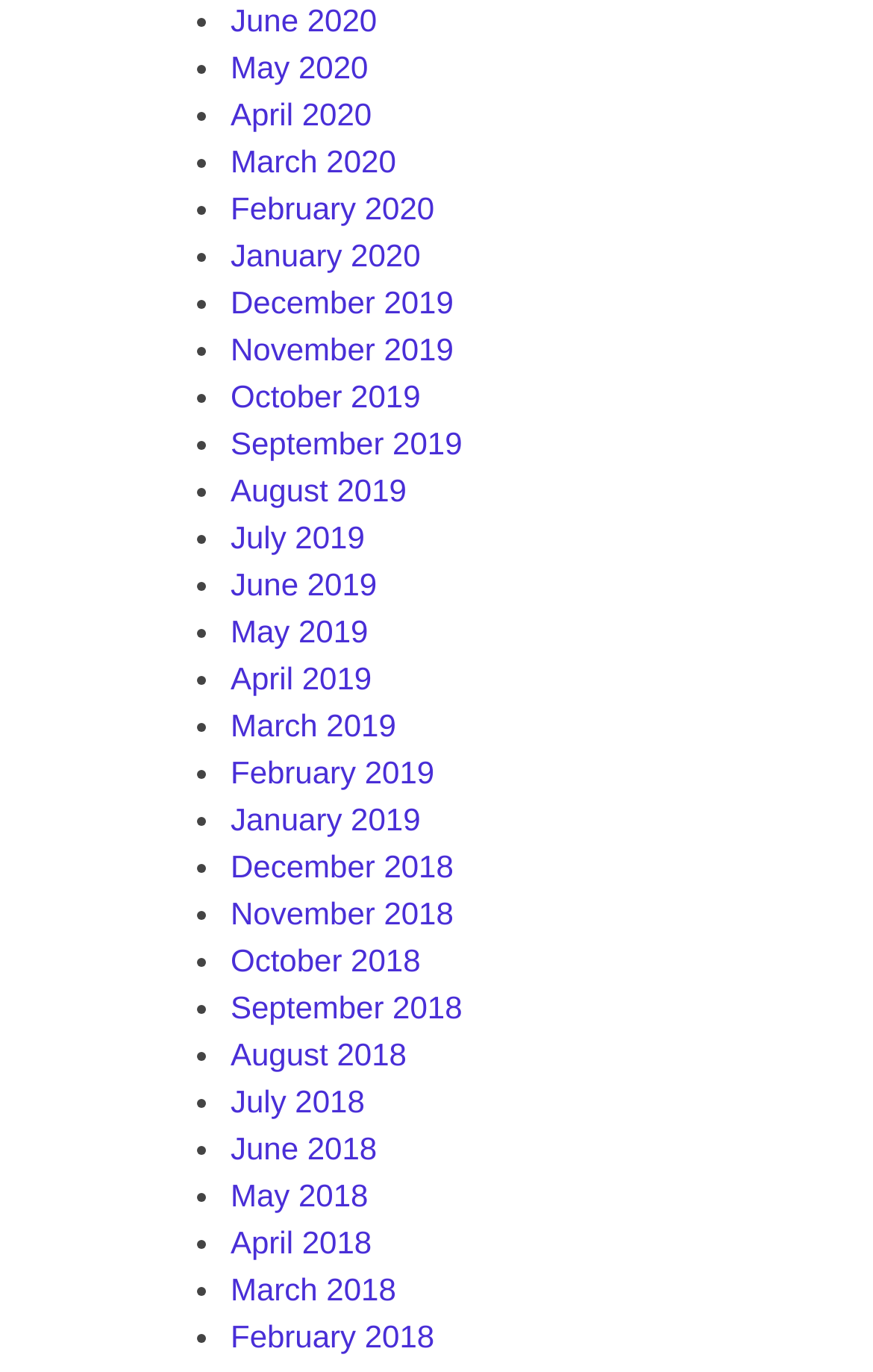Identify the bounding box coordinates of the area that should be clicked in order to complete the given instruction: "View May 2020". The bounding box coordinates should be four float numbers between 0 and 1, i.e., [left, top, right, bottom].

[0.264, 0.036, 0.422, 0.062]